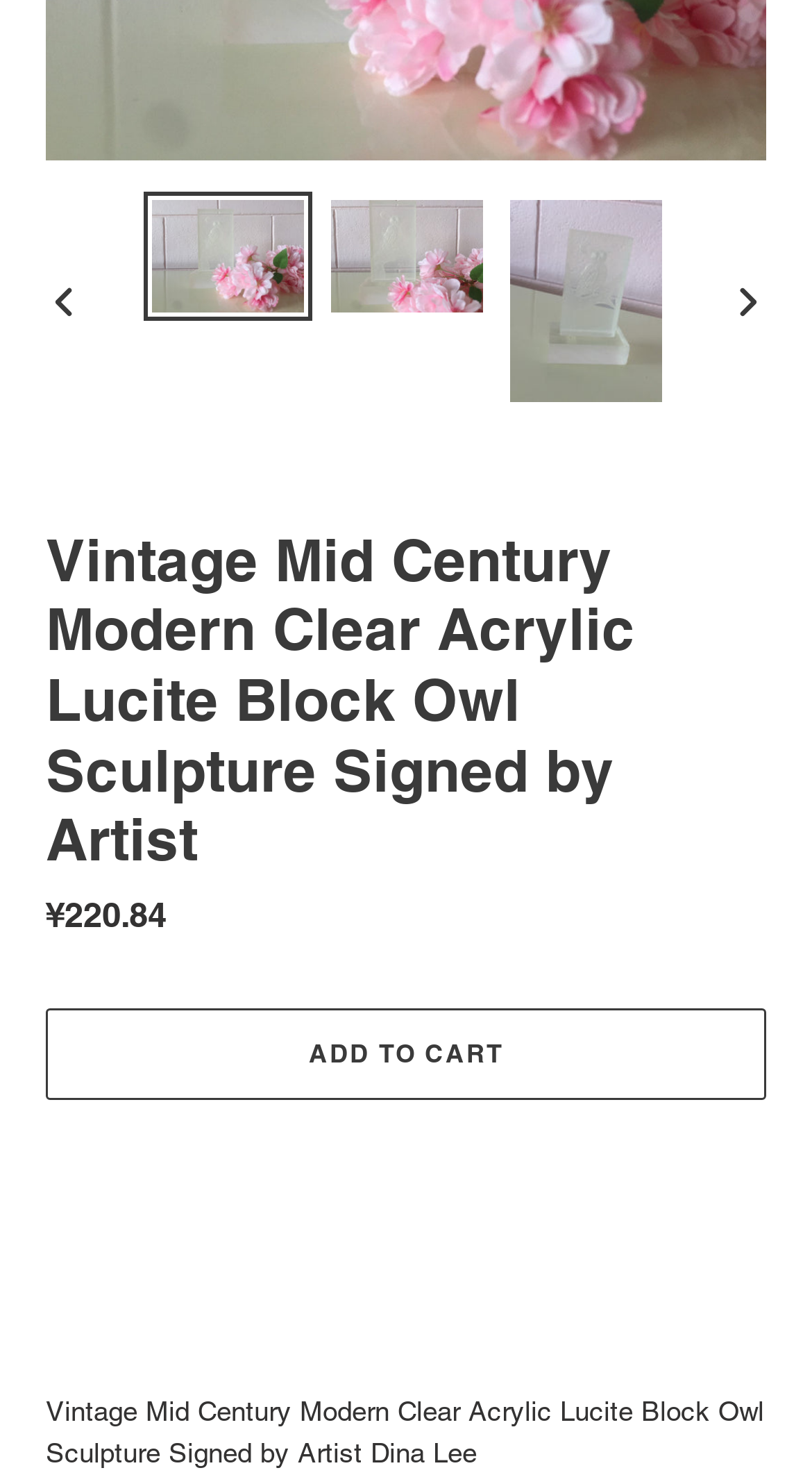Bounding box coordinates are specified in the format (top-left x, top-left y, bottom-right x, bottom-right y). All values are floating point numbers bounded between 0 and 1. Please provide the bounding box coordinate of the region this sentence describes: Previous slide

[0.023, 0.176, 0.136, 0.229]